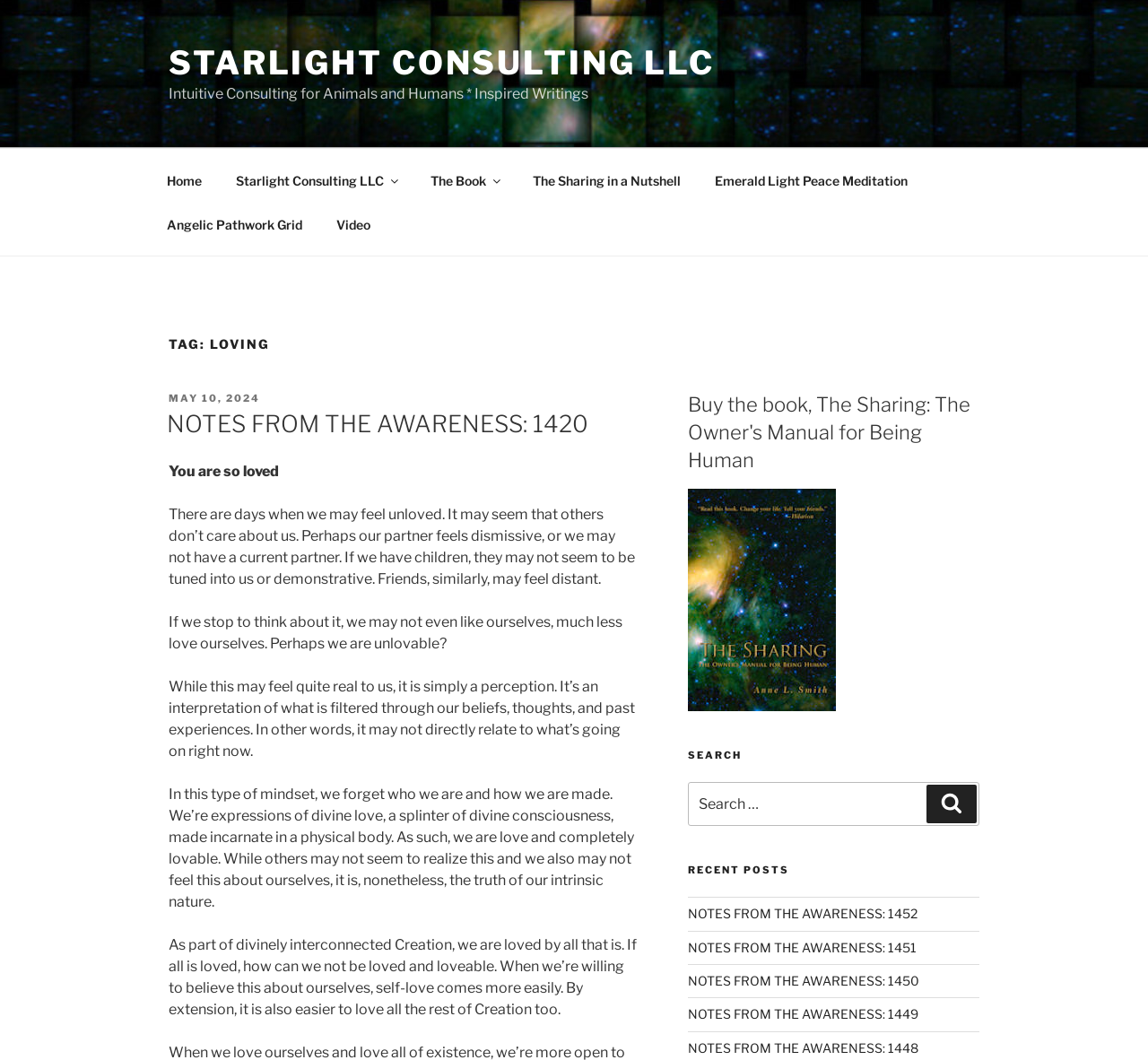Explain the features and main sections of the webpage comprehensively.

The webpage is titled "Loving Archives - Starlight Consulting LLC" and appears to be a blog or article page. At the top, there is a link to "STARLIGHT CONSULTING LLC" and a brief description "Intuitive Consulting for Animals and Humans * Inspired Writings". Below this, there is a top menu navigation bar with links to "Home", "Starlight Consulting LLC", "The Book", "The Sharing in a Nutshell", "Emerald Light Peace Meditation", "Angelic Pathwork Grid", and "Video".

The main content of the page is divided into two sections. On the left, there is a heading "TAG: LOVING" followed by a series of paragraphs discussing the concept of self-love and being loved. The text explores the idea that even when we may feel unloved or unlovable, we are inherently expressions of divine love and are therefore lovable. The paragraphs are separated by headings, including "NOTES FROM THE AWARENESS: 1420".

On the right side of the page, there are several headings and links. The first heading is "Buy the book, The Sharing: The Owner's Manual for Being Human", followed by a heading "SEARCH" with a search box and button. Below this, there is a heading "RECENT POSTS" with links to several recent articles, including "NOTES FROM THE AWARENESS: 1452", "NOTES FROM THE AWARENESS: 1451", and so on.